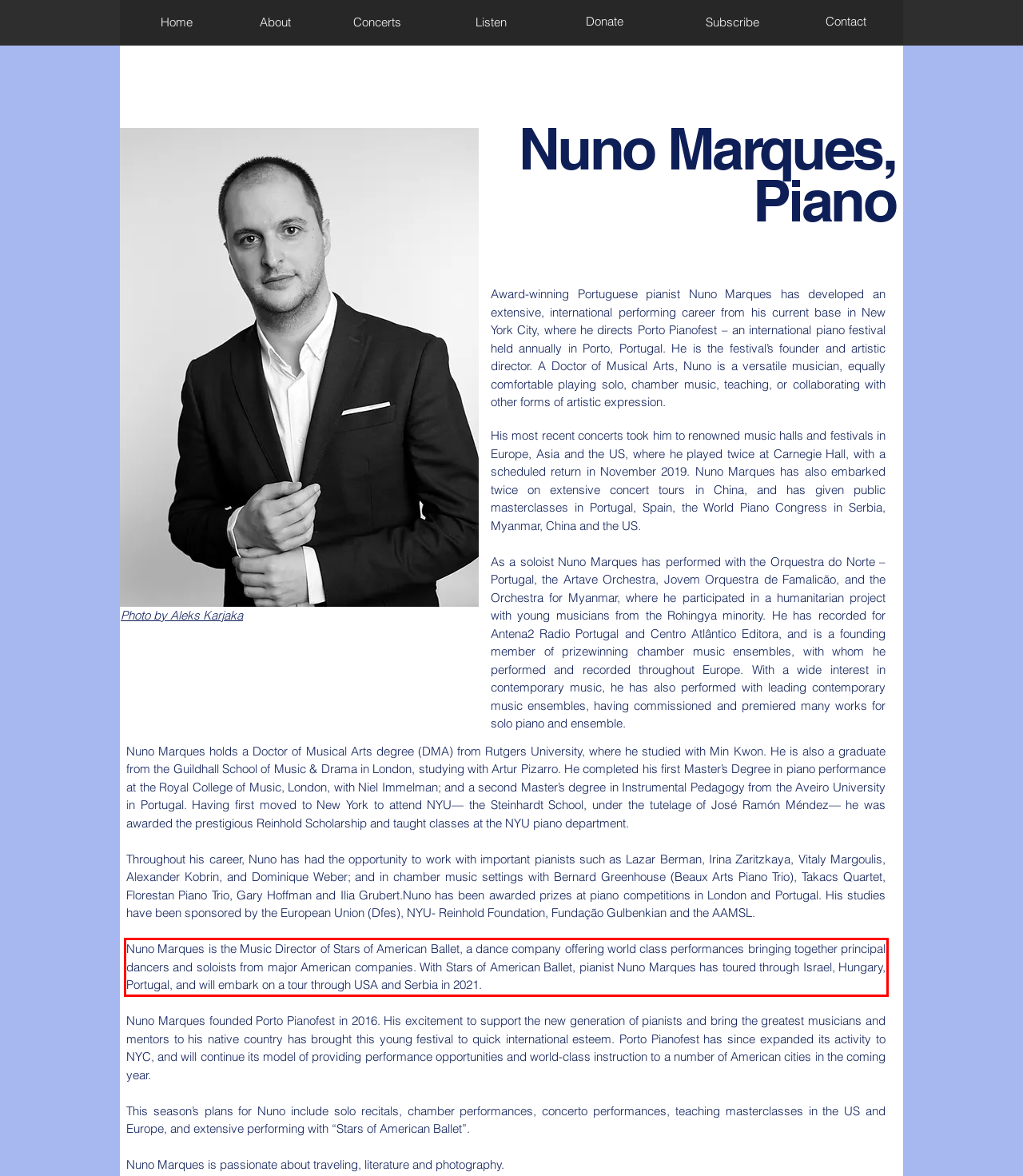You have a screenshot of a webpage with a red bounding box. Identify and extract the text content located inside the red bounding box.

Nuno Marques is the Music Director of Stars of American Ballet, a dance company offering world class performances bringing together principal dancers and soloists from major American companies. With Stars of American Ballet, pianist Nuno Marques has toured through Israel, Hungary, Portugal, and will embark on a tour through USA and Serbia in 2021.